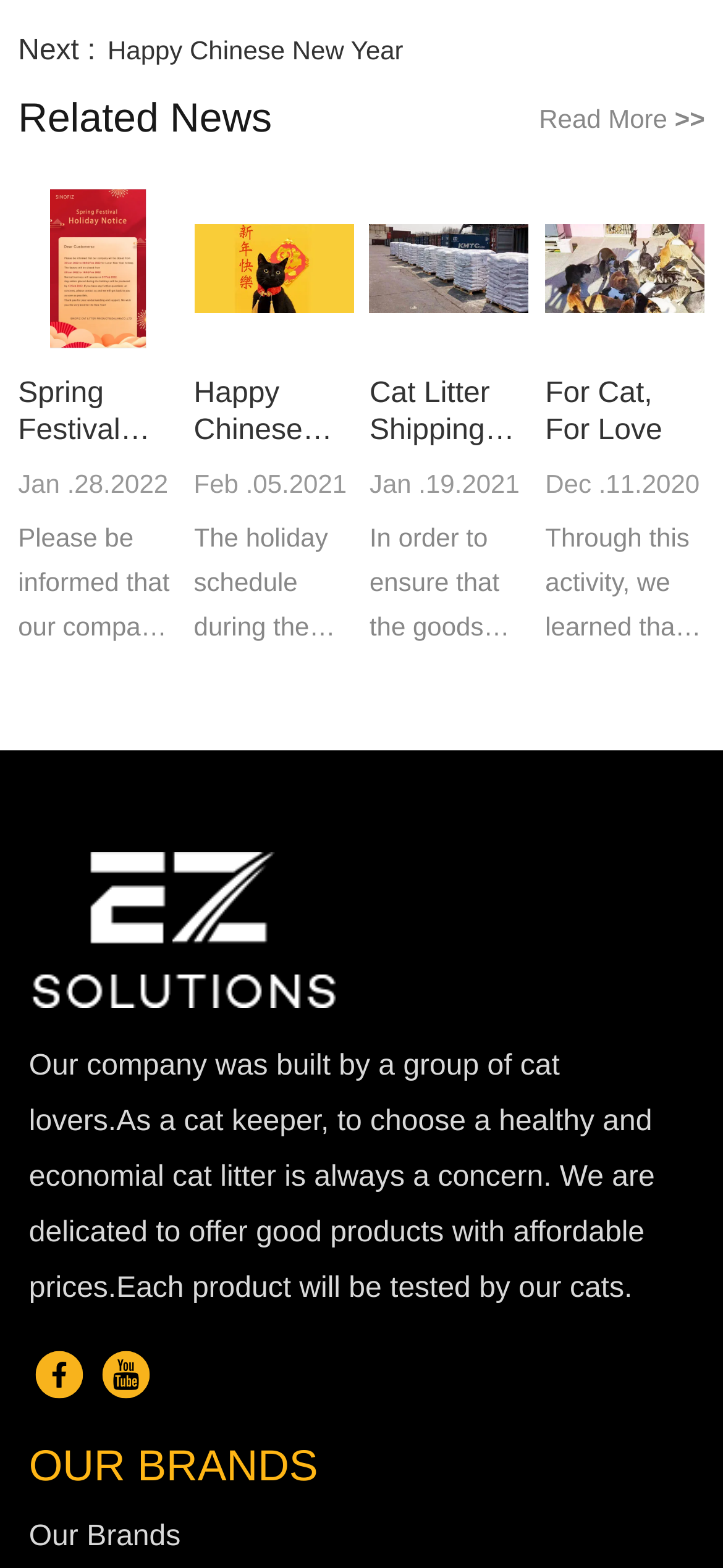What is the company's stance on public welfare?
Kindly offer a detailed explanation using the data available in the image.

I found the answer by reading the text under the link 'For Cat, For Love' which mentions that the company learned that it is not difficult to do public welfare and that one of their small actions can help cats change their living environment.